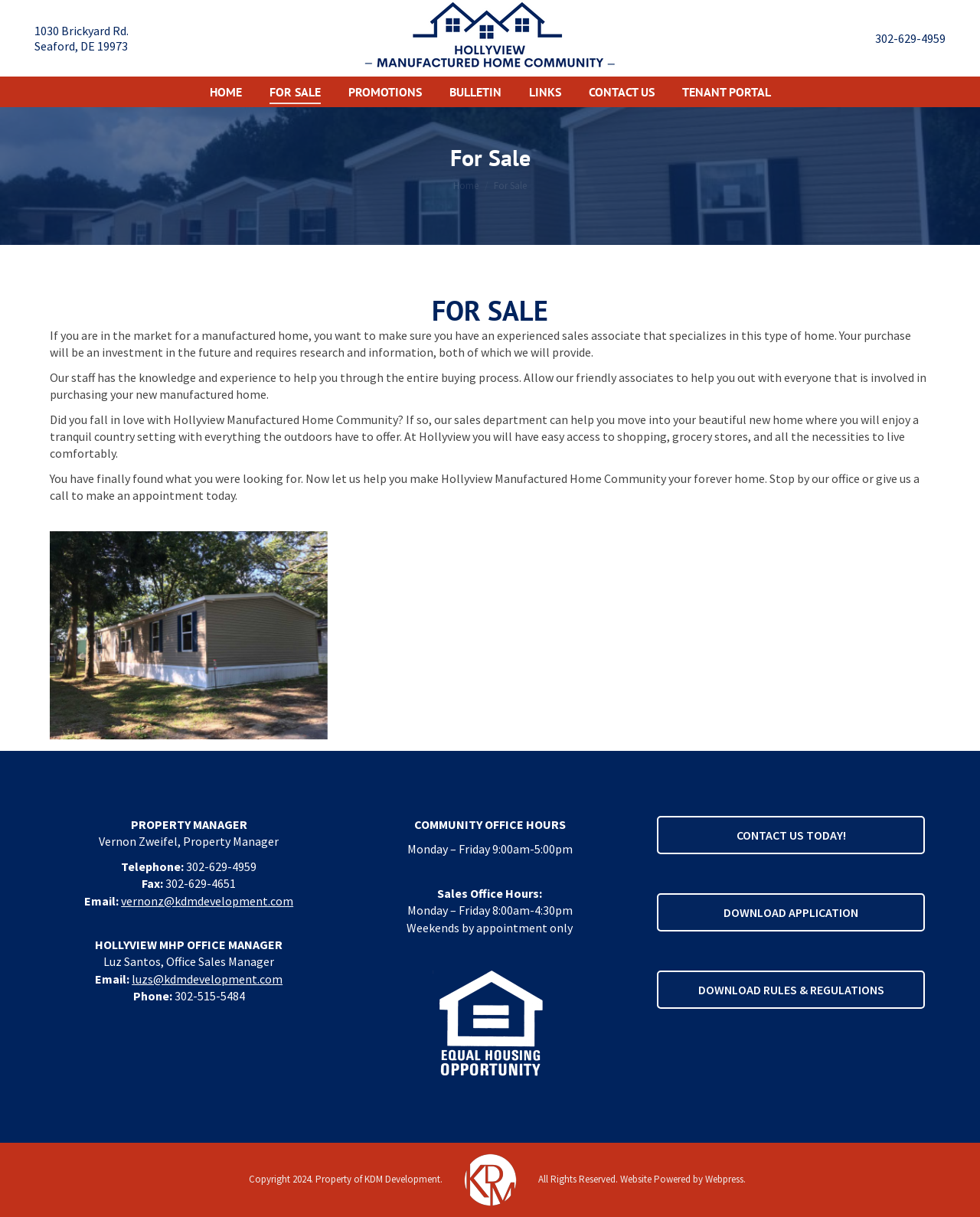Show the bounding box coordinates for the element that needs to be clicked to execute the following instruction: "Click the 'HOME' link". Provide the coordinates in the form of four float numbers between 0 and 1, i.e., [left, top, right, bottom].

[0.211, 0.067, 0.25, 0.084]